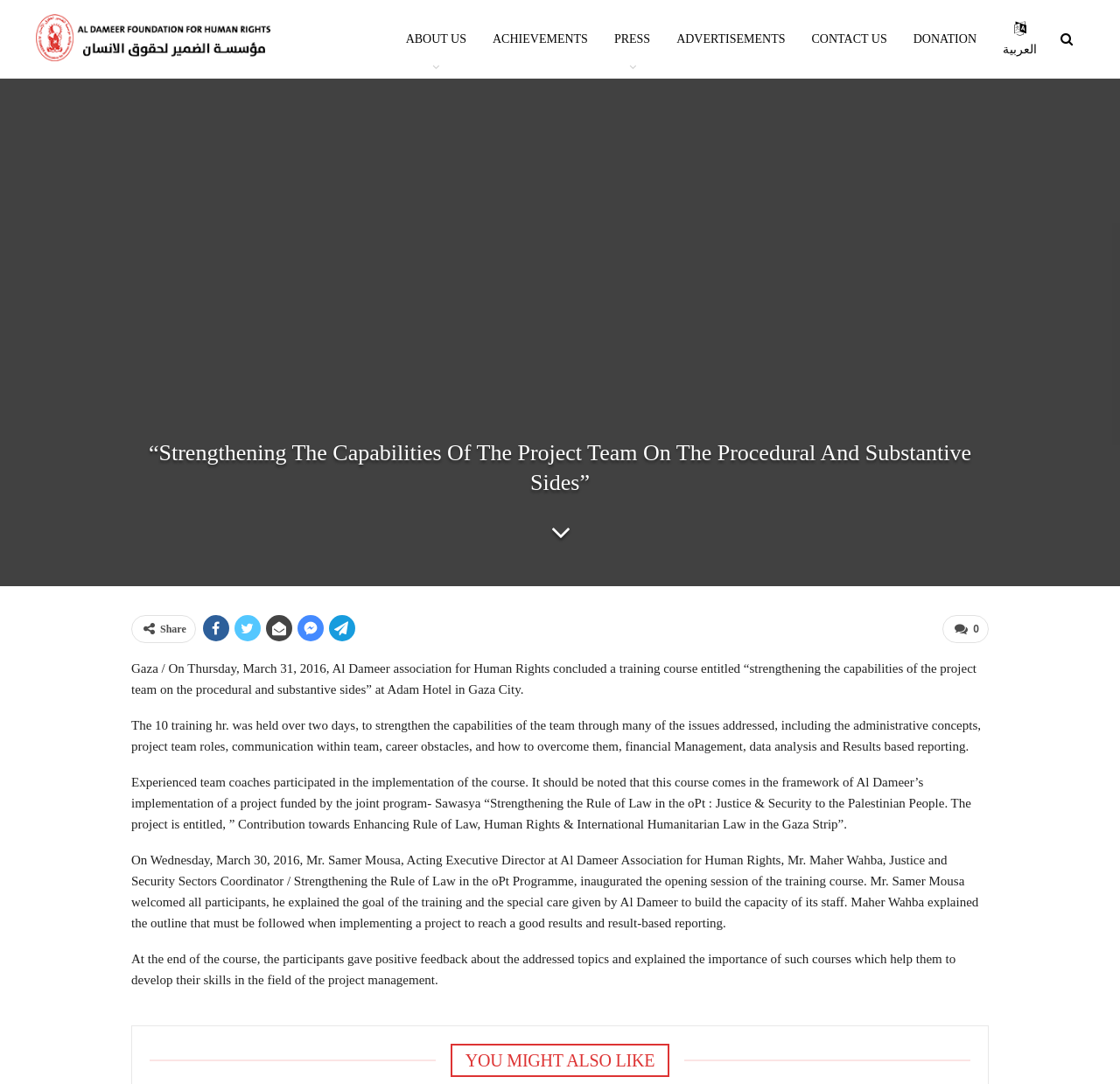How many training hours were held over two days?
From the details in the image, answer the question comprehensively.

I found this answer by reading the second paragraph of the article, which states 'The 10 training hr. was held over two days...'.